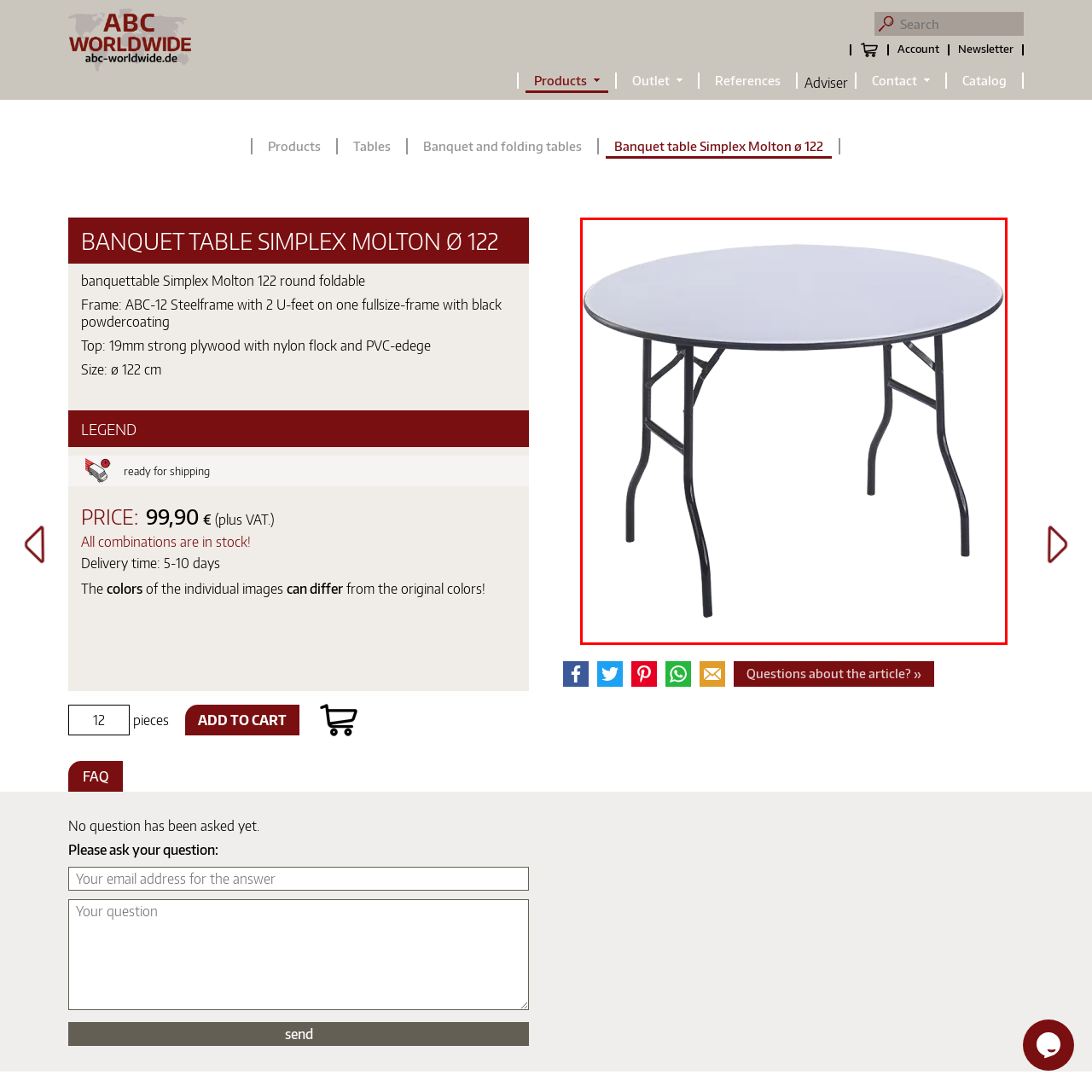Check the highlighted part in pink, What is the name of this particular table model? 
Use a single word or phrase for your answer.

Simplex Molton